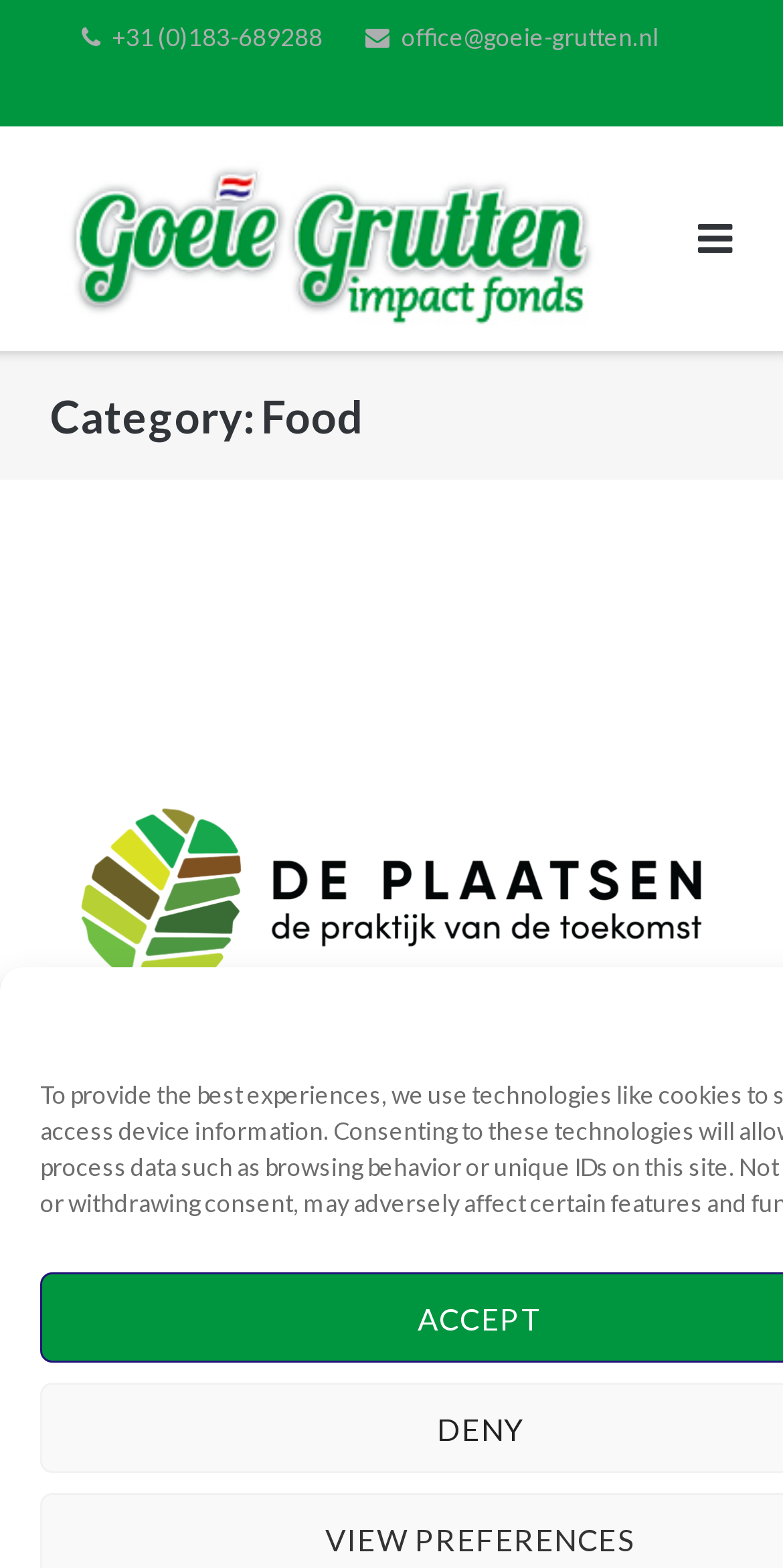Highlight the bounding box of the UI element that corresponds to this description: "Plaatsen Nederland".

[0.064, 0.822, 0.577, 0.856]